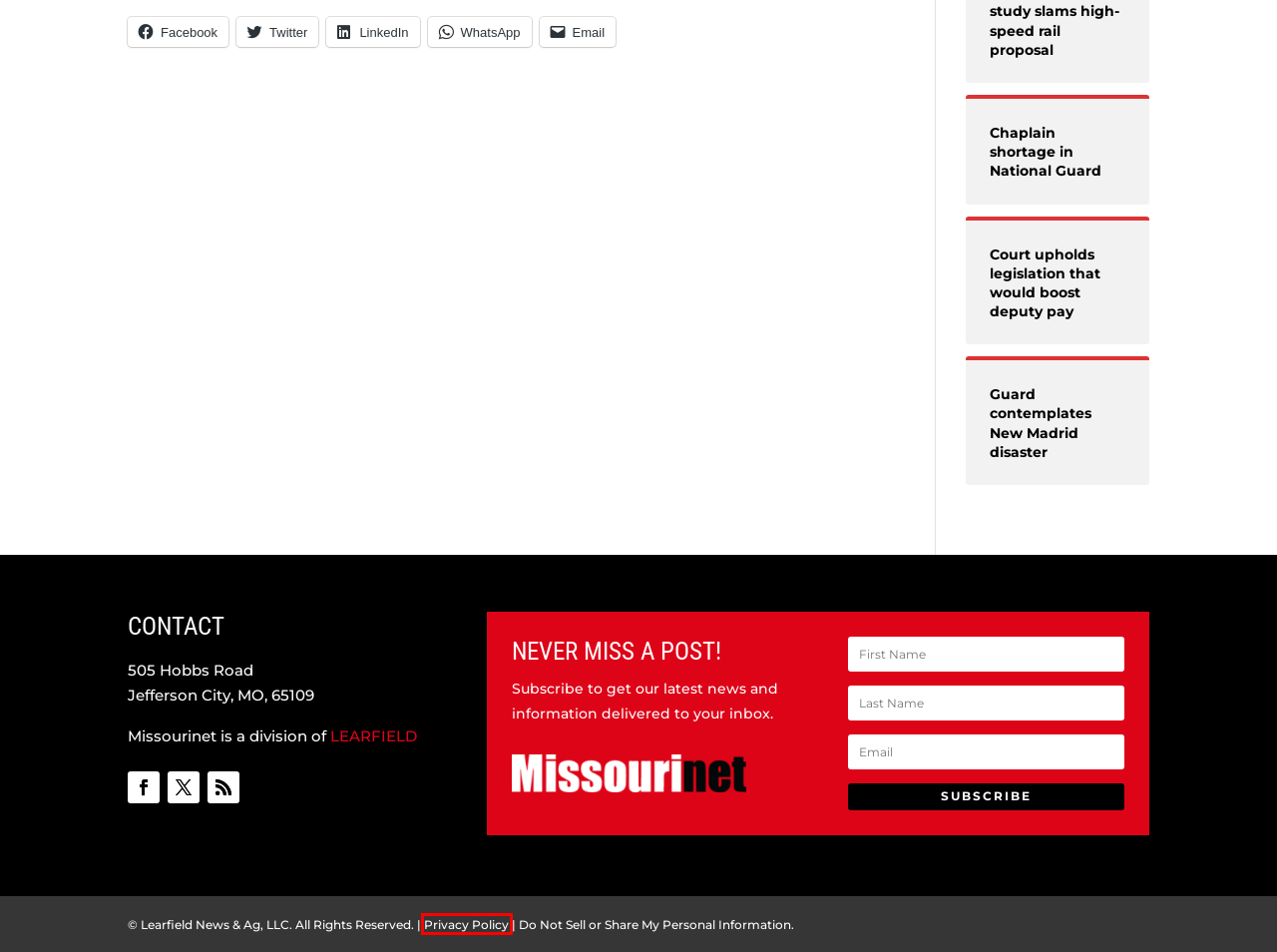You have a screenshot of a webpage with a red bounding box around an element. Identify the webpage description that best fits the new page that appears after clicking the selected element in the red bounding box. Here are the candidates:
A. Court upholds legislation that would boost deputy pay - Missourinet
B. Chaplain shortage in National Guard - Missourinet
C. Privacy Policy - Missourinet
D. Affiliates - Missourinet
E. Guard contemplates New Madrid disaster - Missourinet
F. Home - LEARFIELD | Connecting Brands to Fans
G. Show Me Today - Missourinet
H. Missourinet

C